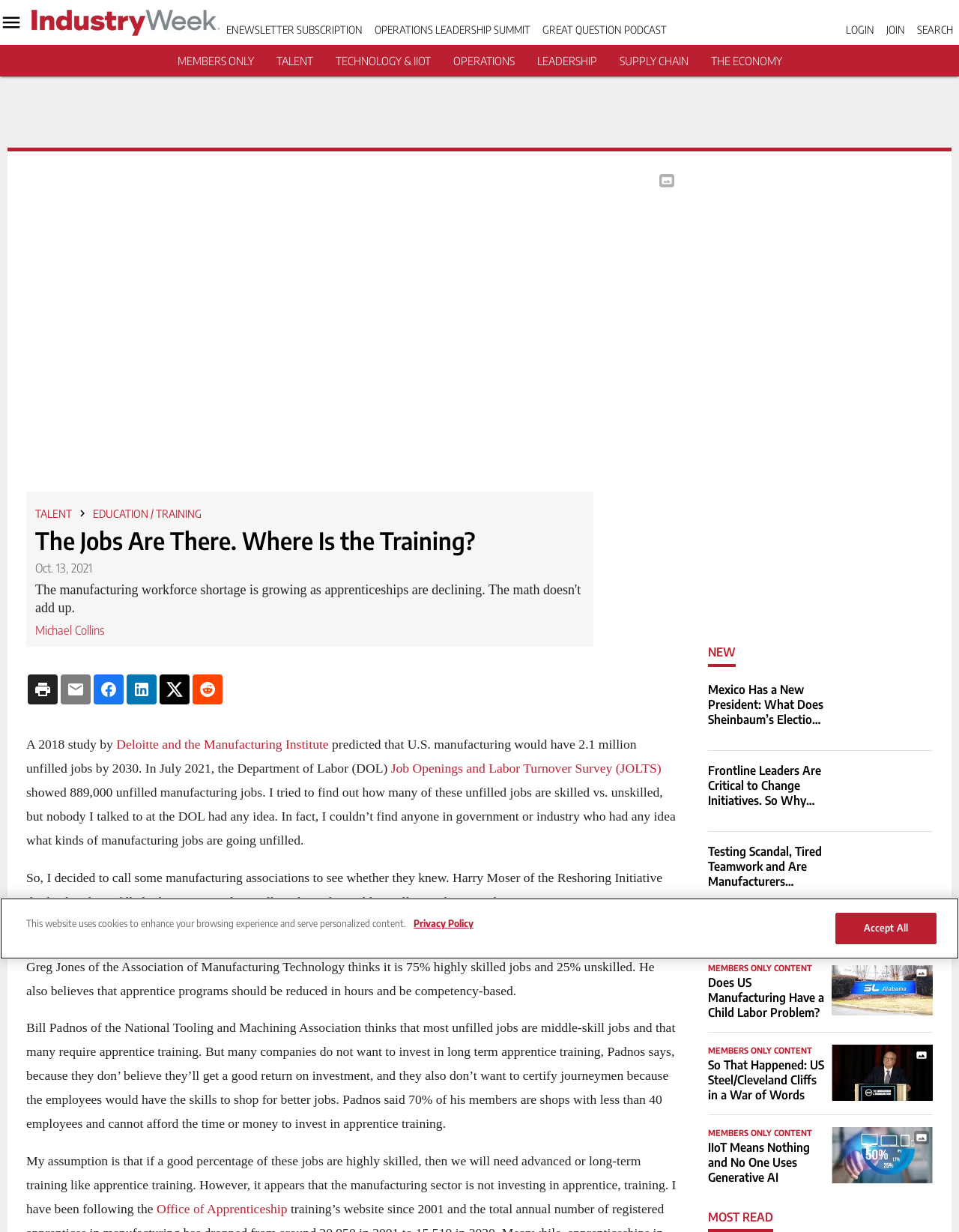Using the provided element description "IndustryWeek Best Plants Awards", determine the bounding box coordinates of the UI element.

[0.0, 0.335, 0.025, 0.355]